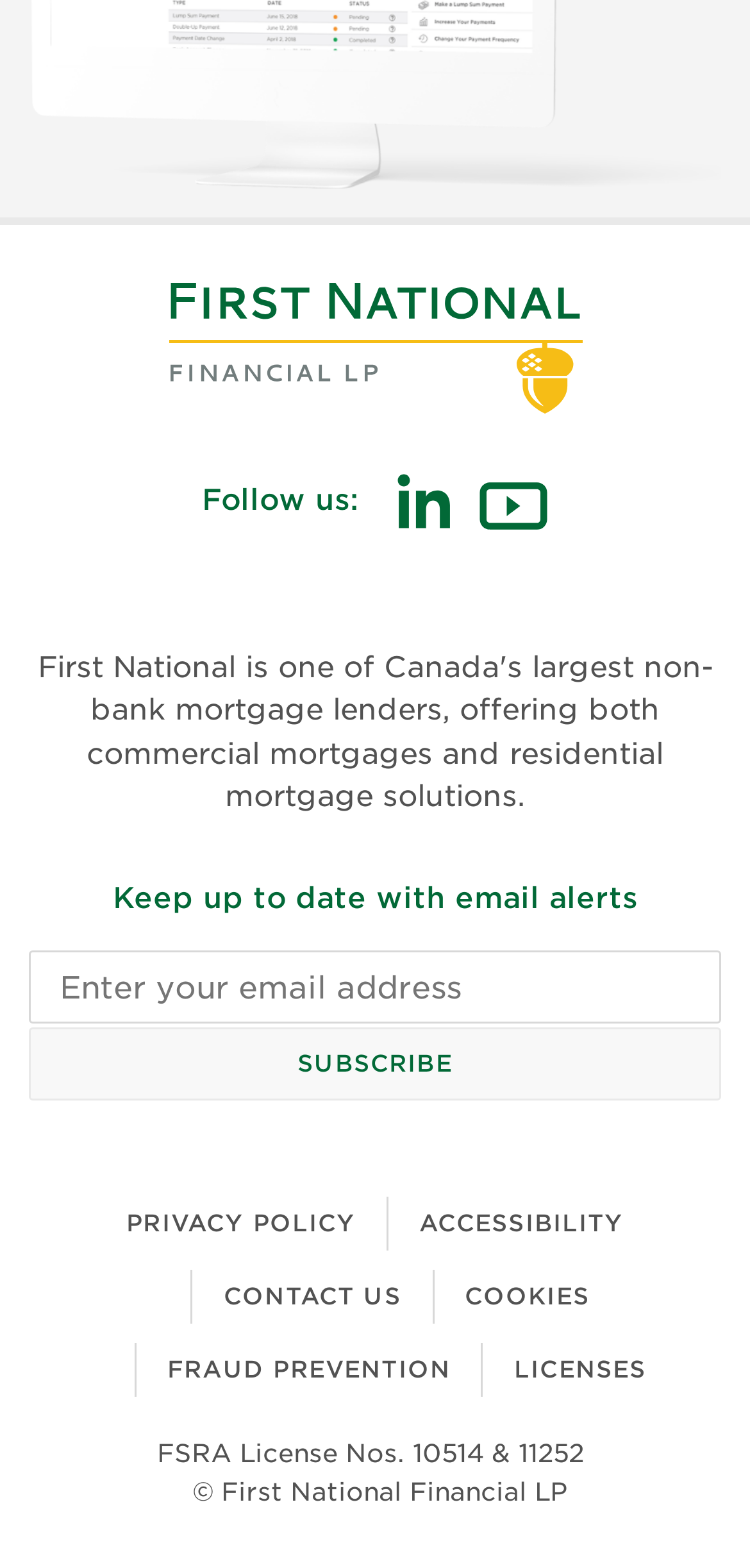Could you please study the image and provide a detailed answer to the question:
What is the purpose of the textbox?

The textbox is located below the heading 'Keep up to date with email alerts' and has a label 'Email address', indicating that it is used to input an email address.